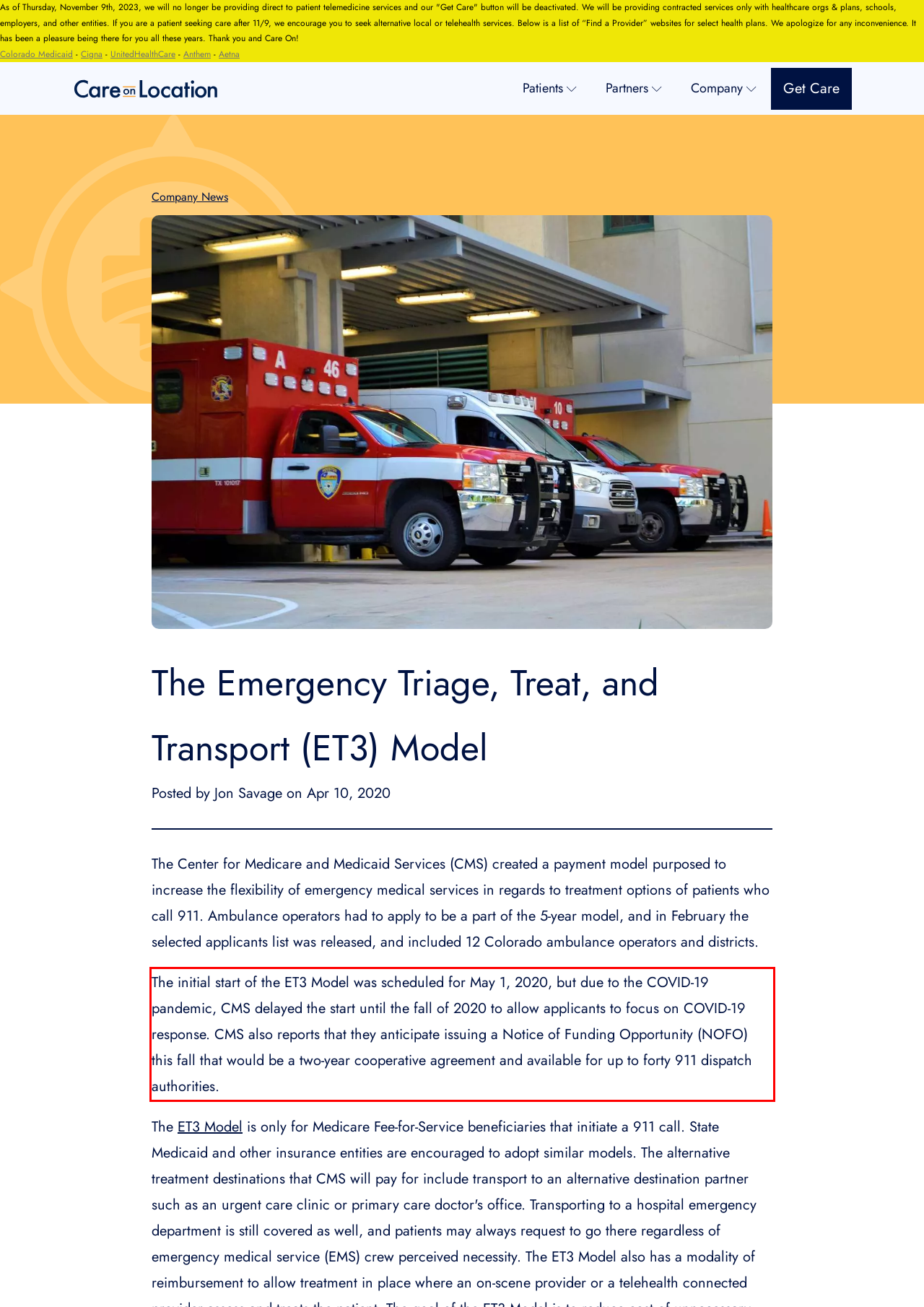Identify the text inside the red bounding box in the provided webpage screenshot and transcribe it.

The initial start of the ET3 Model was scheduled for May 1, 2020, but due to the COVID-19 pandemic, CMS delayed the start until the fall of 2020 to allow applicants to focus on COVID-19 response. CMS also reports that they anticipate issuing a Notice of Funding Opportunity (NOFO) this fall that would be a two-year cooperative agreement and available for up to forty 911 dispatch authorities.